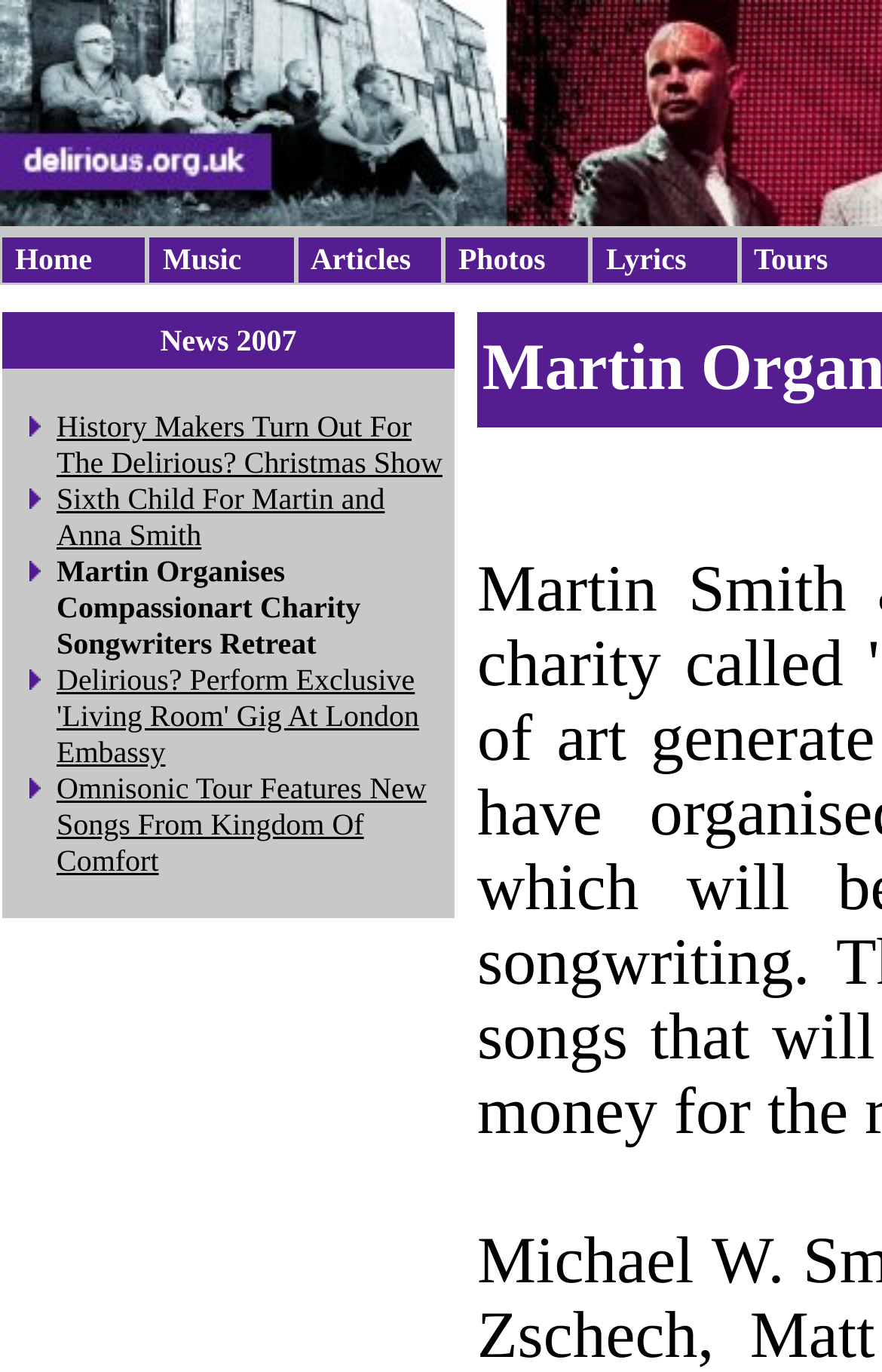Locate the bounding box coordinates of the clickable area to execute the instruction: "read articles". Provide the coordinates as four float numbers between 0 and 1, represented as [left, top, right, bottom].

[0.35, 0.173, 0.491, 0.206]